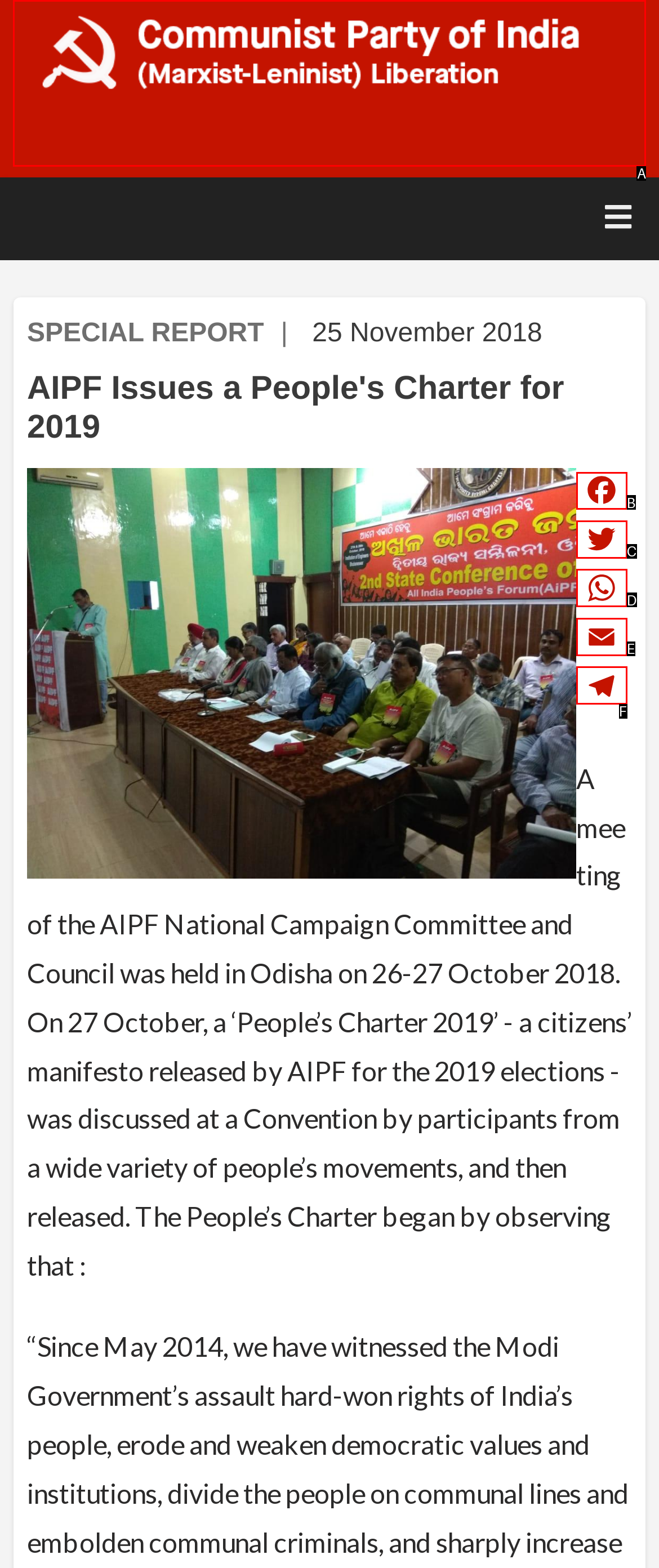Point out the HTML element that matches the following description: Twitter
Answer with the letter from the provided choices.

C